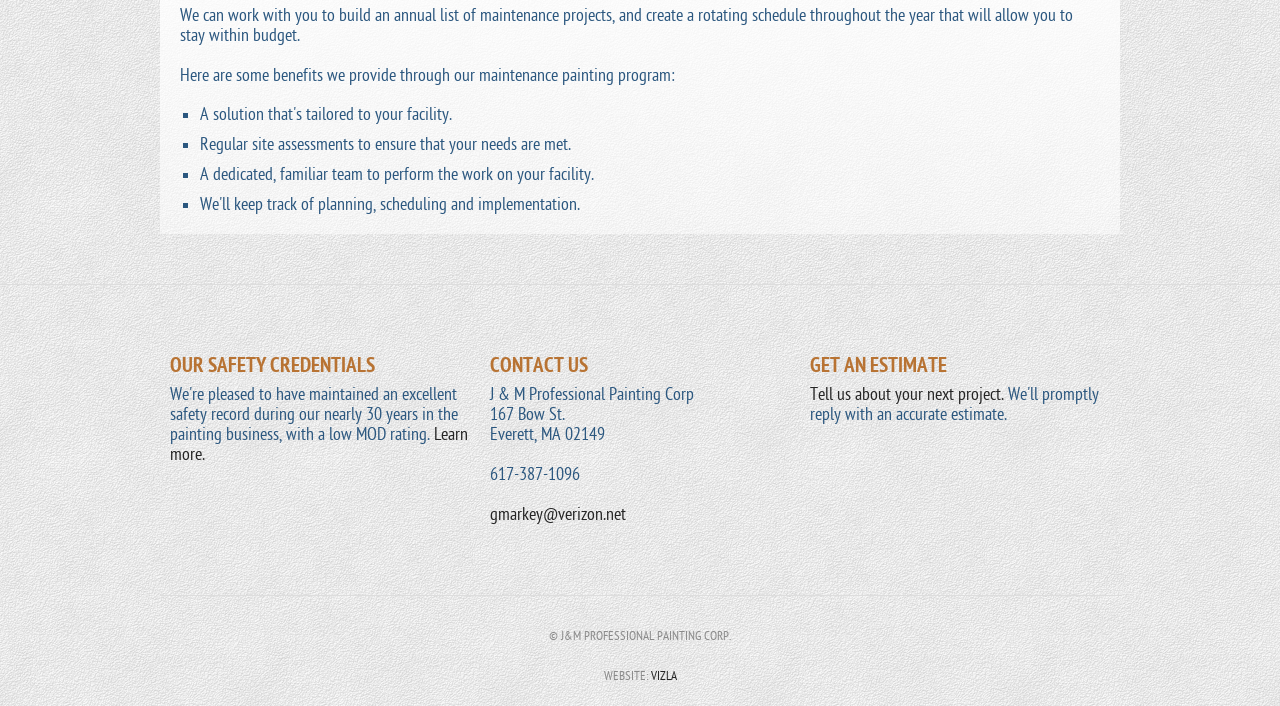Find and provide the bounding box coordinates for the UI element described with: "gmarkey@verizon.net".

[0.383, 0.714, 0.489, 0.744]